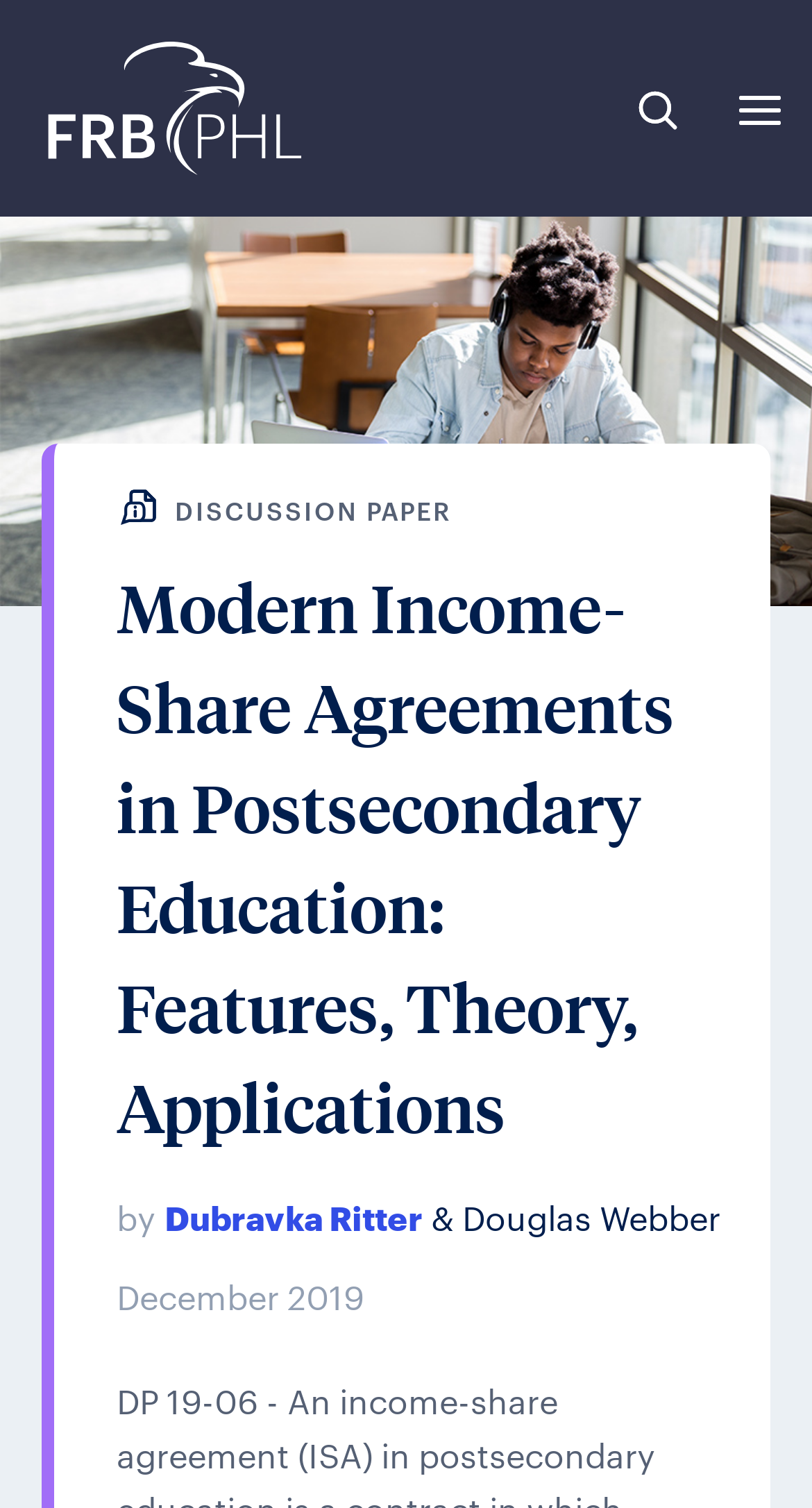Using the provided description Responsive Menu, find the bounding box coordinates for the UI element. Provide the coordinates in (top-left x, top-left y, bottom-right x, bottom-right y) format, ensuring all values are between 0 and 1.

None